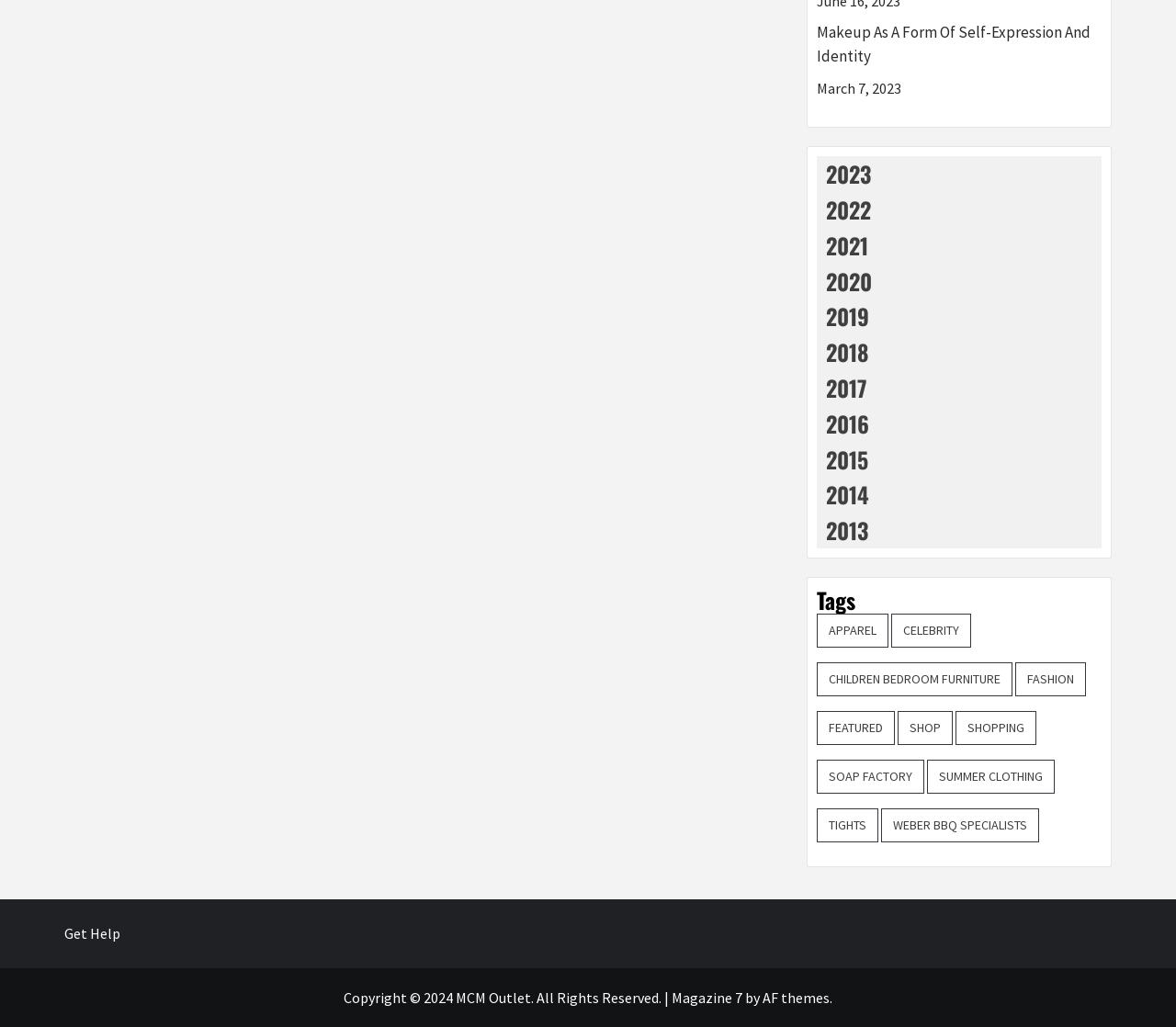Answer the question using only a single word or phrase: 
How many items are in the 'Shopping' category?

4